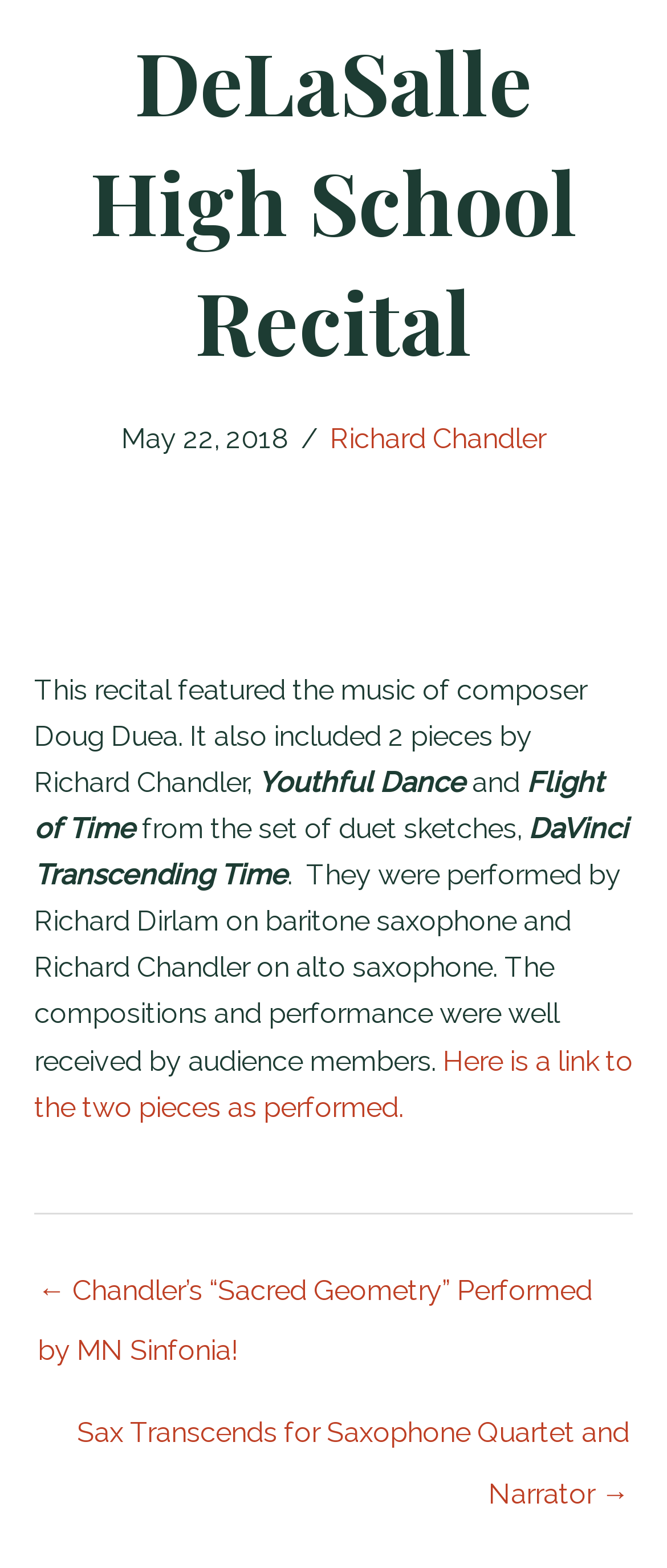What is the title of the second piece performed?
Answer the question with as much detail as you can, using the image as a reference.

The text lists the pieces performed, including 'Youthful Dance' and 'Flight of Time'.